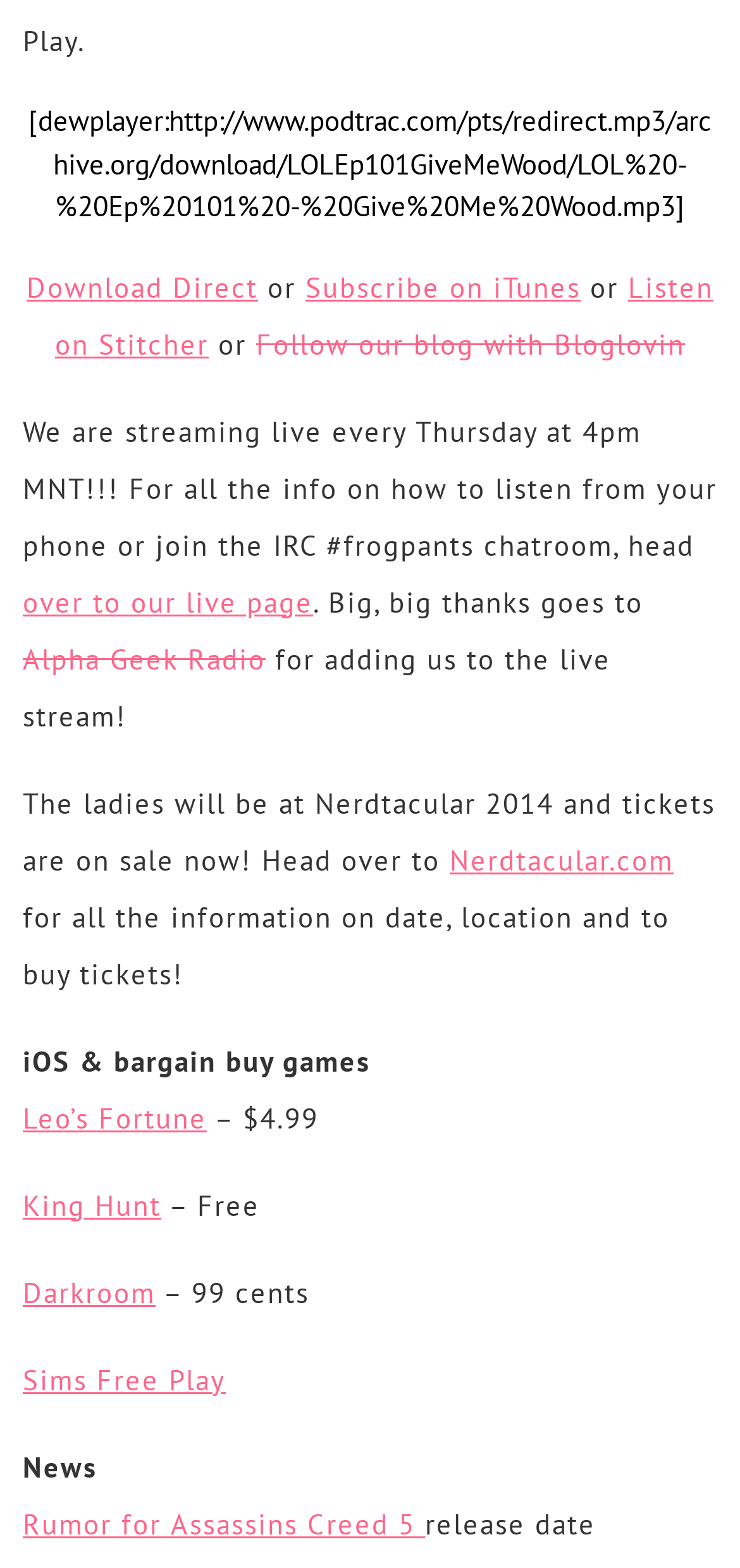Please identify the bounding box coordinates of the region to click in order to complete the task: "Listen on Stitcher". The coordinates must be four float numbers between 0 and 1, specified as [left, top, right, bottom].

[0.074, 0.171, 0.964, 0.23]